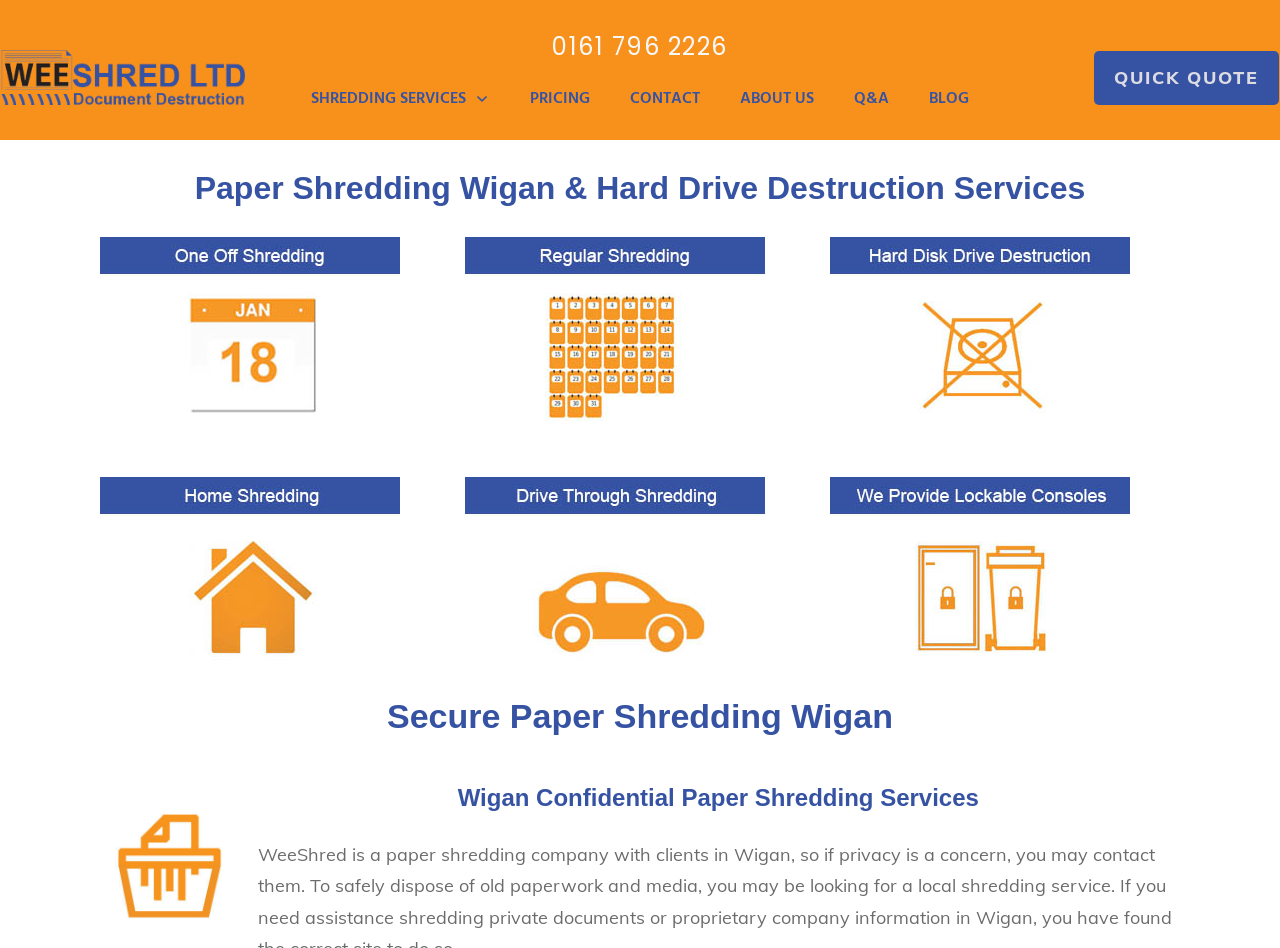Based on the description "Pricing", find the bounding box of the specified UI element.

[0.414, 0.088, 0.461, 0.121]